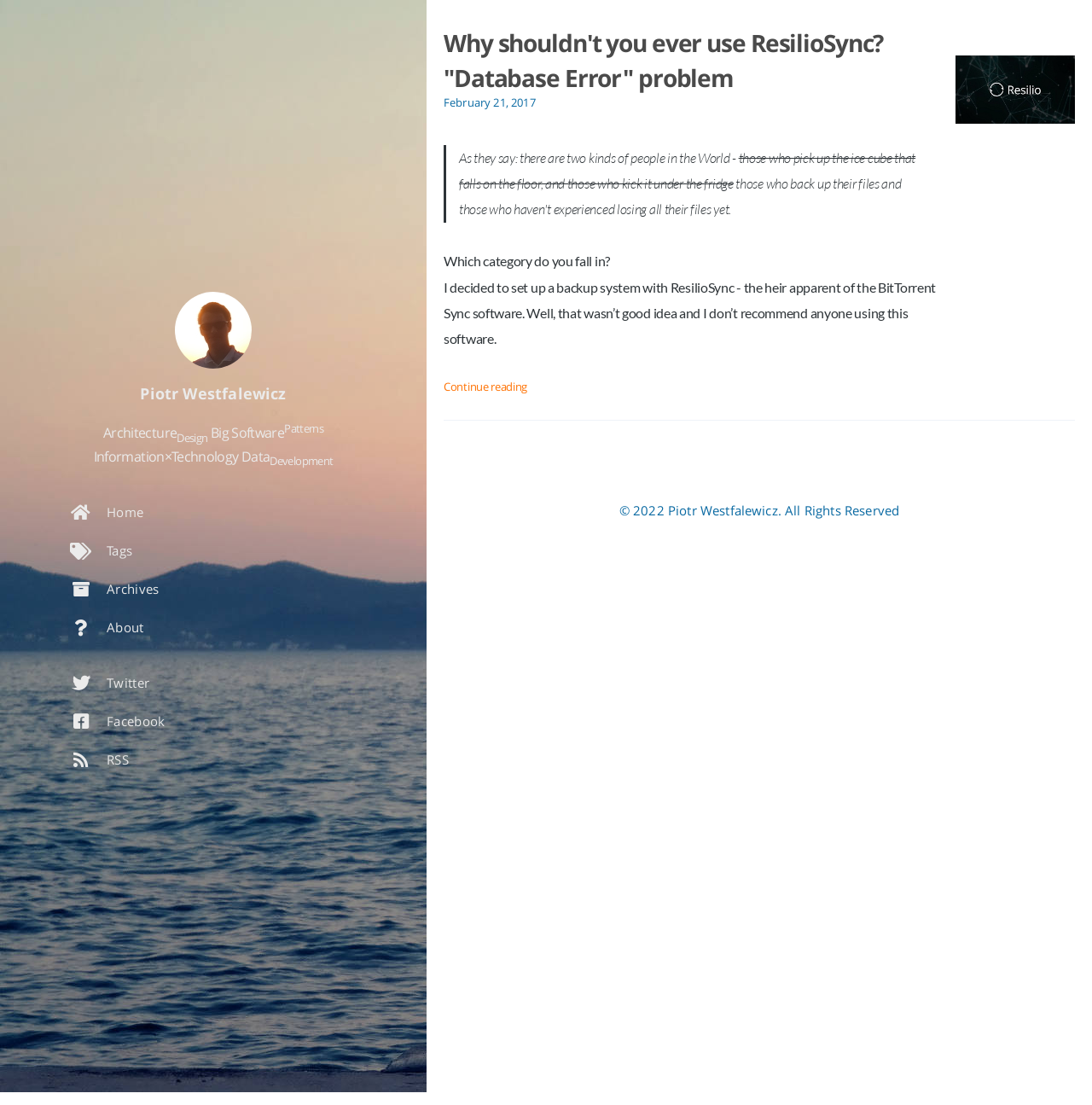Give a concise answer of one word or phrase to the question: 
What is the author's name?

Piotr Westfalewicz